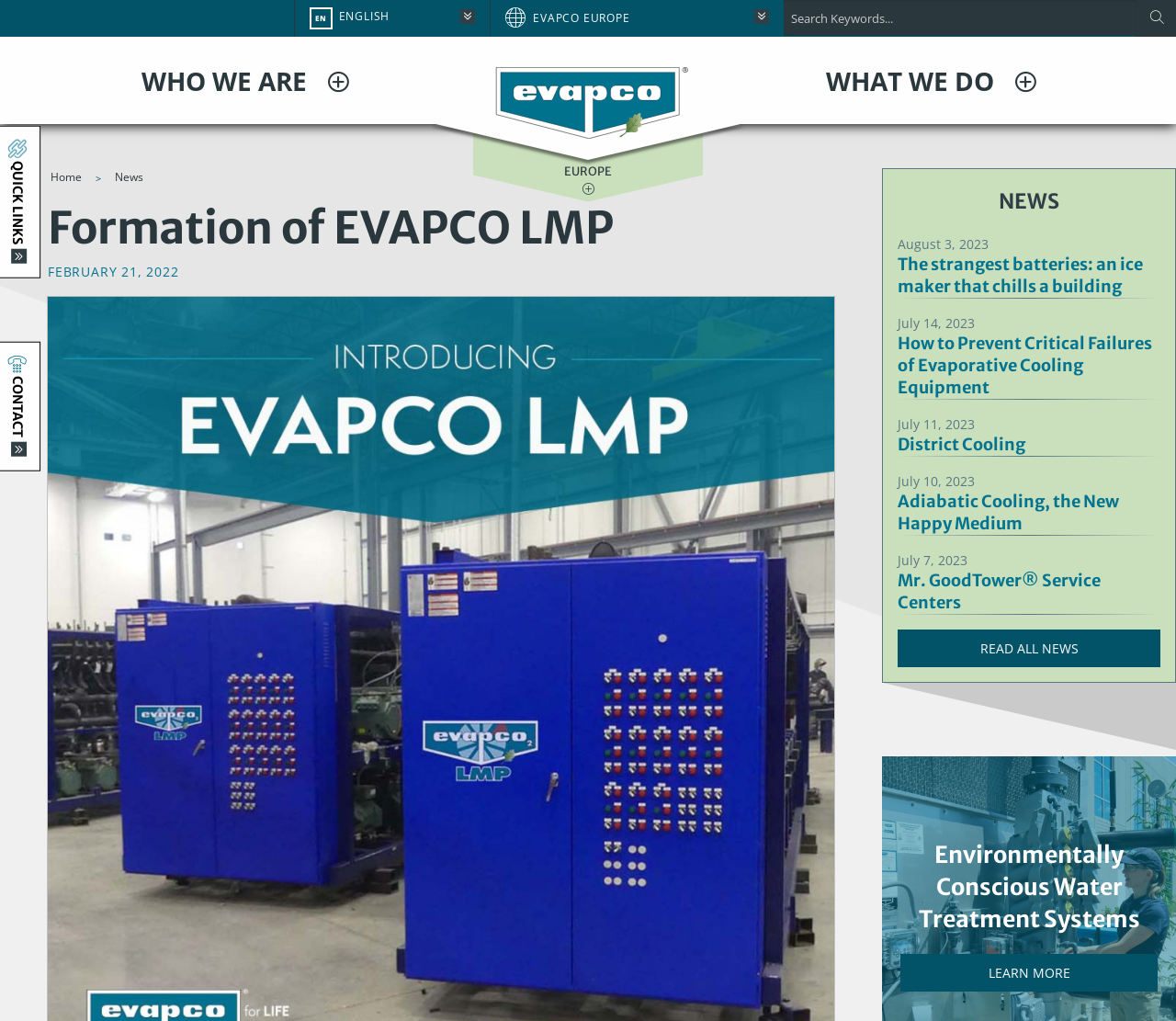Please provide a brief answer to the question using only one word or phrase: 
What is the language of the webpage?

English